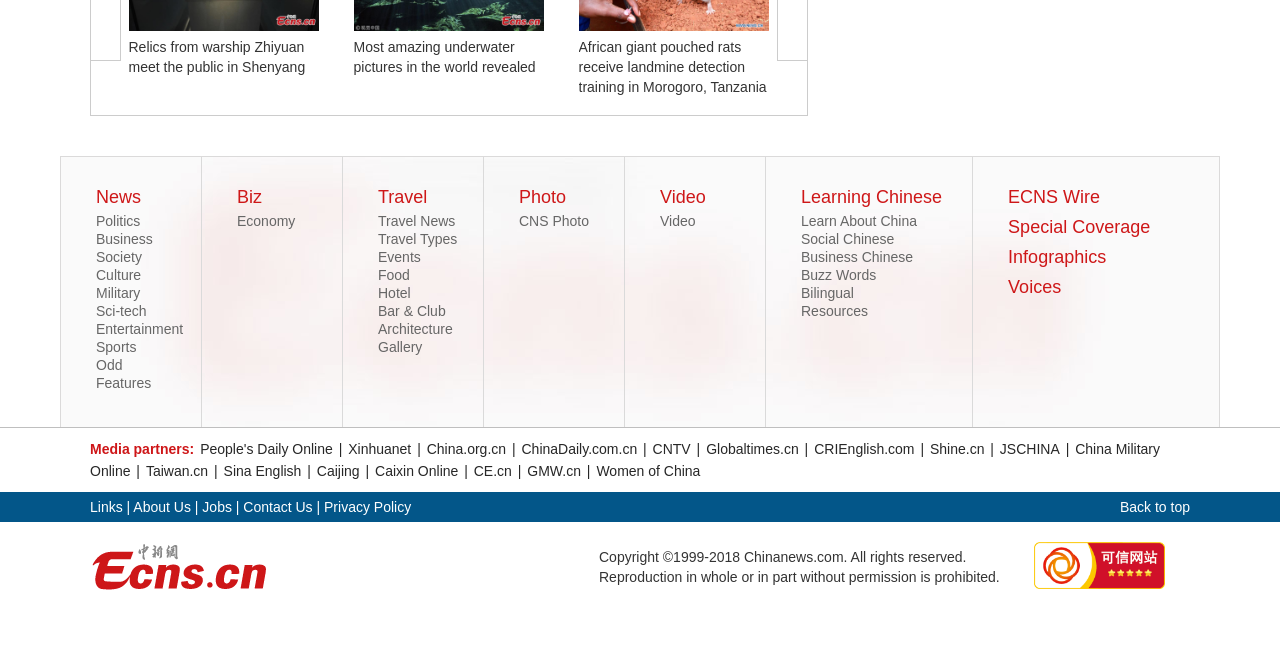Determine the bounding box coordinates for the area you should click to complete the following instruction: "Click the 'R3101:children rainponcho' link".

None